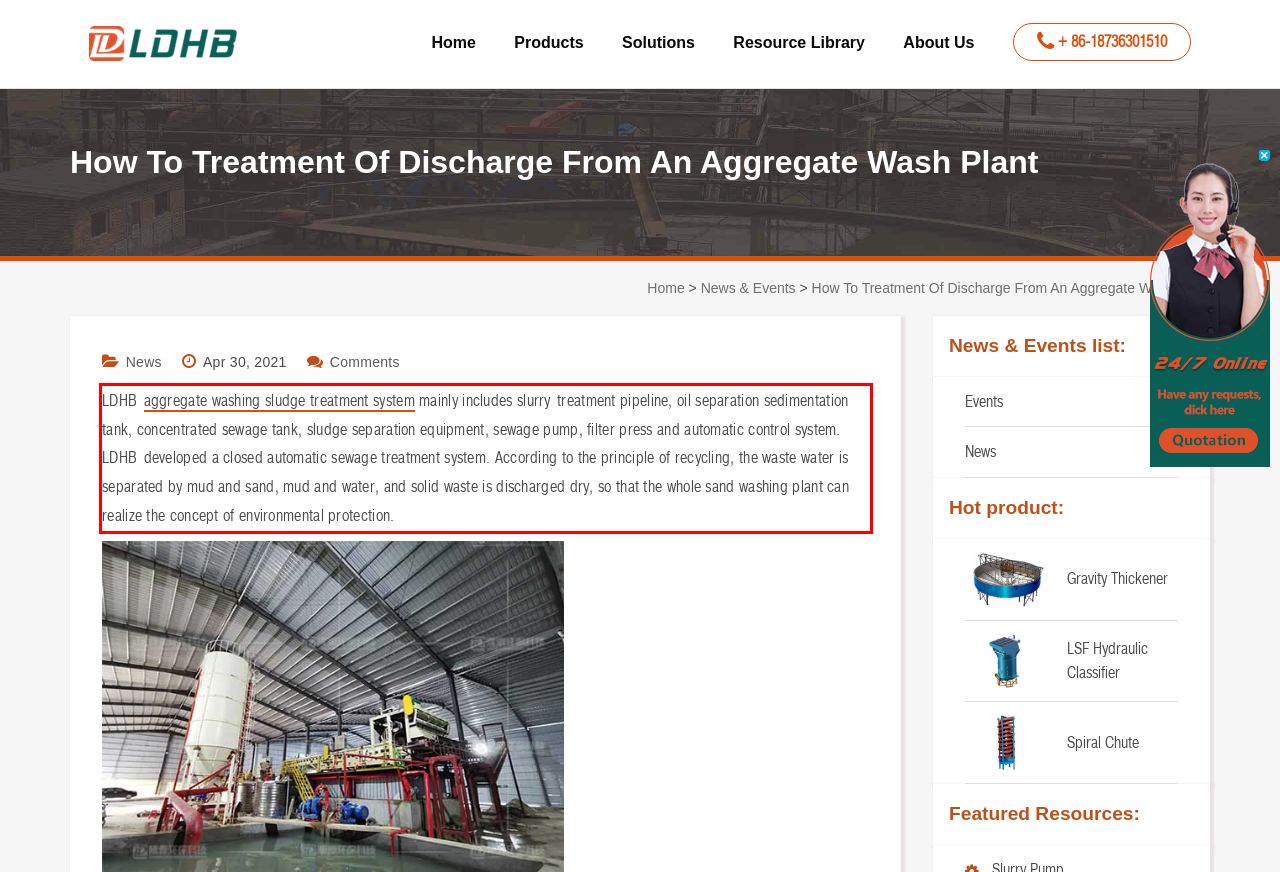You have a webpage screenshot with a red rectangle surrounding a UI element. Extract the text content from within this red bounding box.

LDHB aggregate washing sludge treatment system mainly includes slurry treatment pipeline, oil separation sedimentation tank, concentrated sewage tank, sludge separation equipment, sewage pump, filter press and automatic control system. LDHB developed a closed automatic sewage treatment system. According to the principle of recycling, the waste water is separated by mud and sand, mud and water, and solid waste is discharged dry, so that the whole sand washing plant can realize the concept of environmental protection.